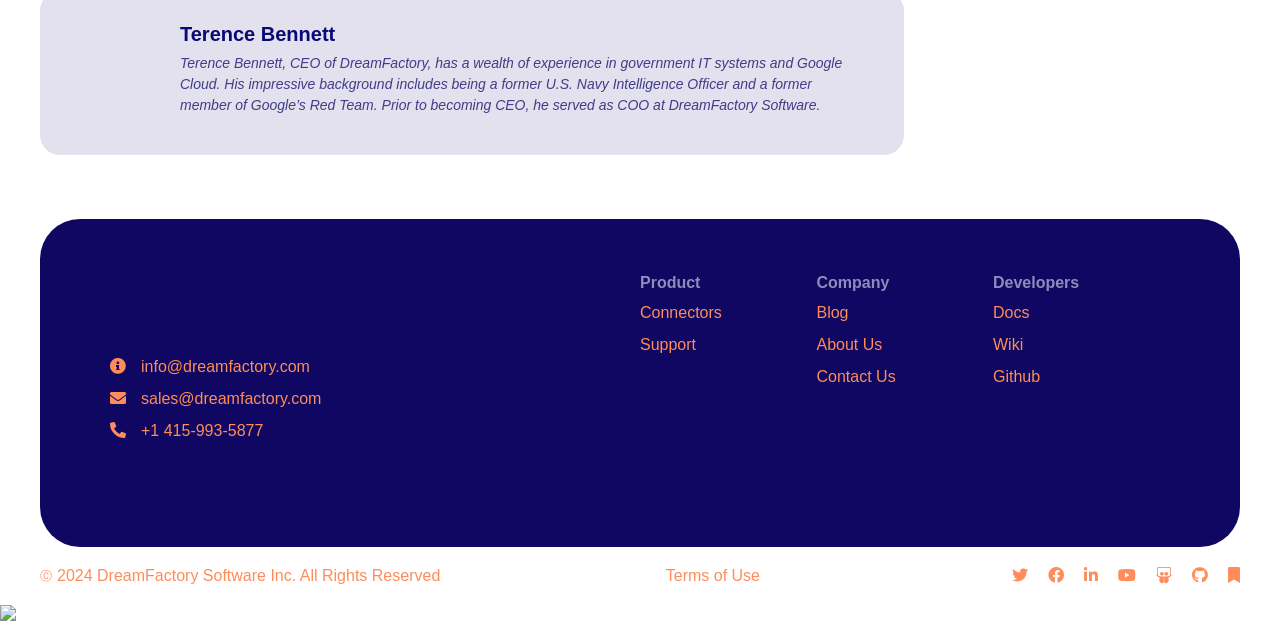Find the bounding box coordinates of the clickable area that will achieve the following instruction: "View the Github repository".

[0.776, 0.589, 0.813, 0.616]